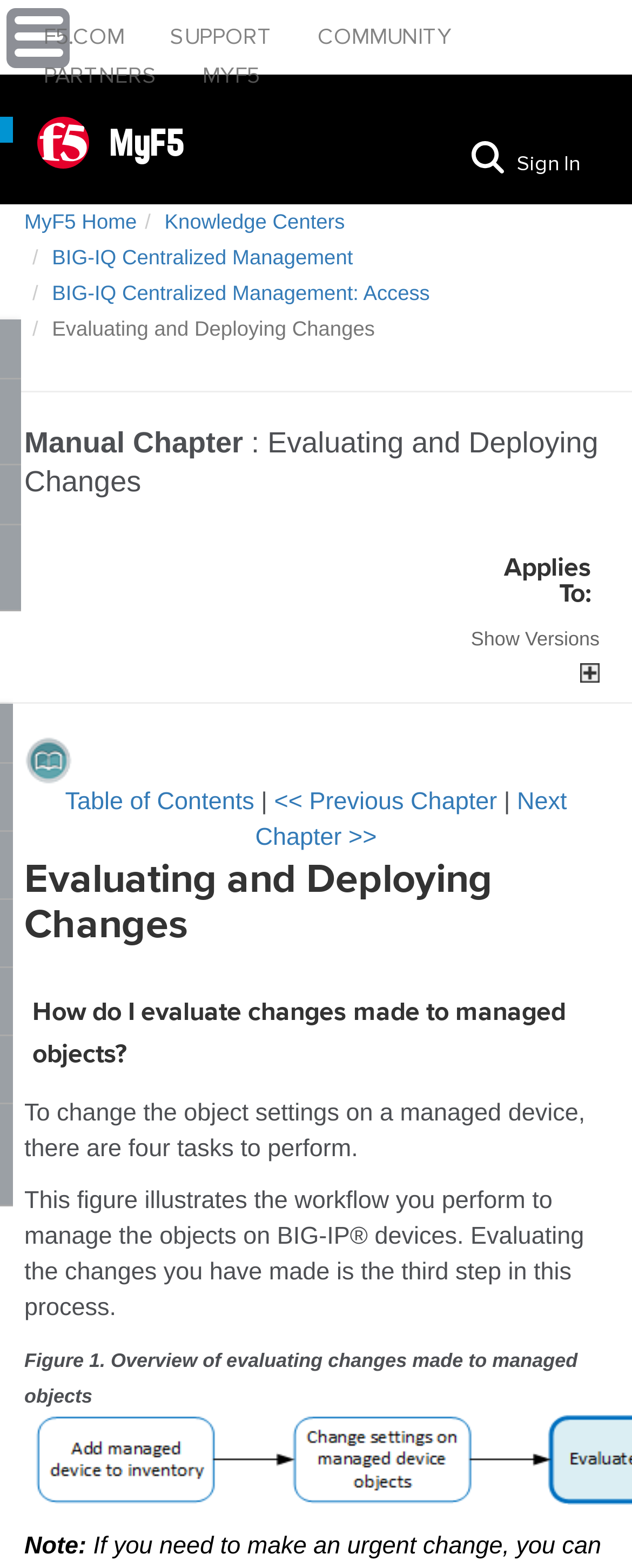What is the purpose of the 'Show Versions' button?
Based on the image, provide your answer in one word or phrase.

To show versions